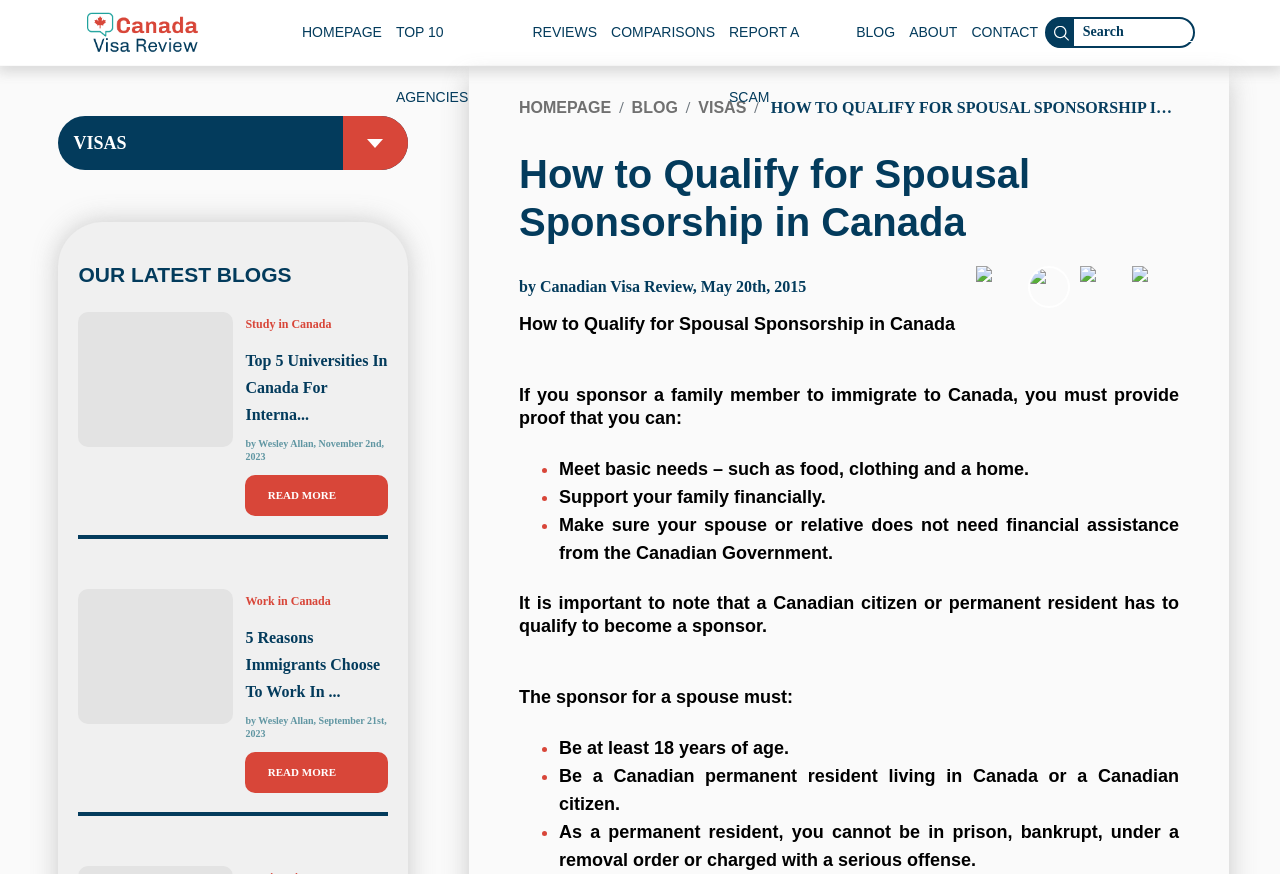Identify the bounding box coordinates of the HTML element based on this description: "blog".

[0.493, 0.113, 0.53, 0.133]